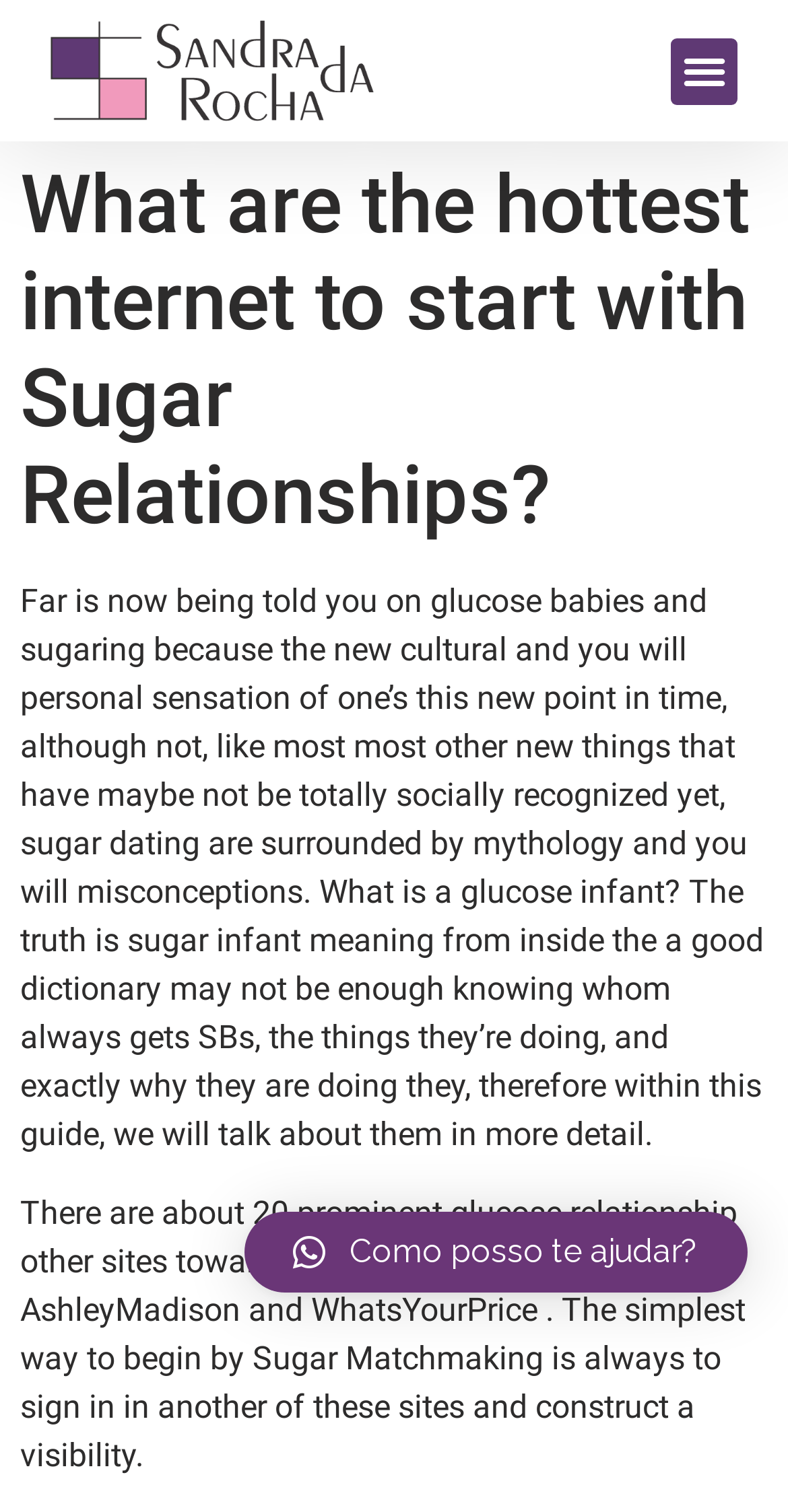Please answer the following question using a single word or phrase: How many sugar relationship websites are mentioned?

3